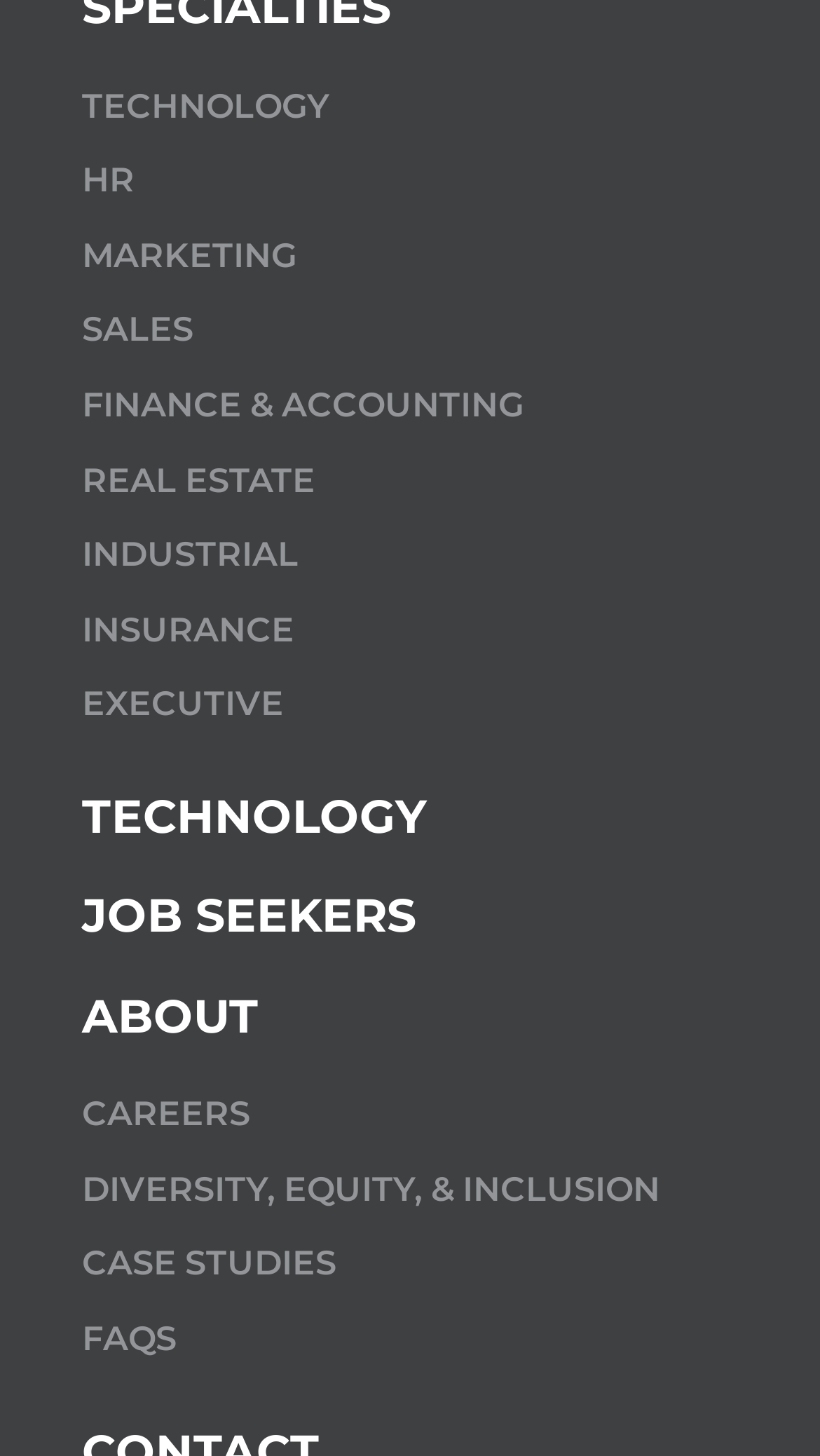Based on the image, please elaborate on the answer to the following question:
How many links are there on the webpage?

By counting the number of links on the webpage, I can see that there are 15 links in total, including TECHNOLOGY, HR, MARKETING, and others.